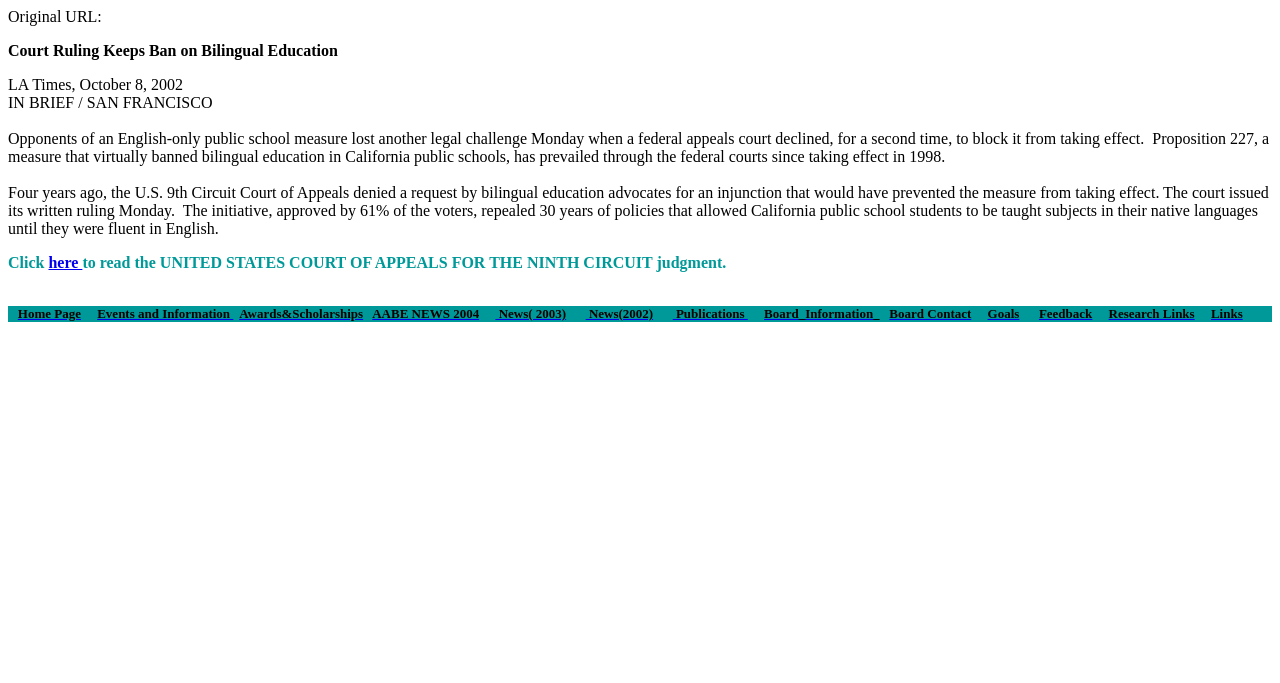Using the information in the image, give a detailed answer to the following question: What is the purpose of the link 'Click here to read the UNITED STATES COURT OF APPEALS FOR THE NINTH CIRCUIT judgment'?

The link is provided in the context of the court ruling, and the text surrounding it suggests that it leads to the full judgment of the U.S. 9th Circuit Court of Appeals. Therefore, the purpose of the link is to allow readers to access and read the court's judgment.